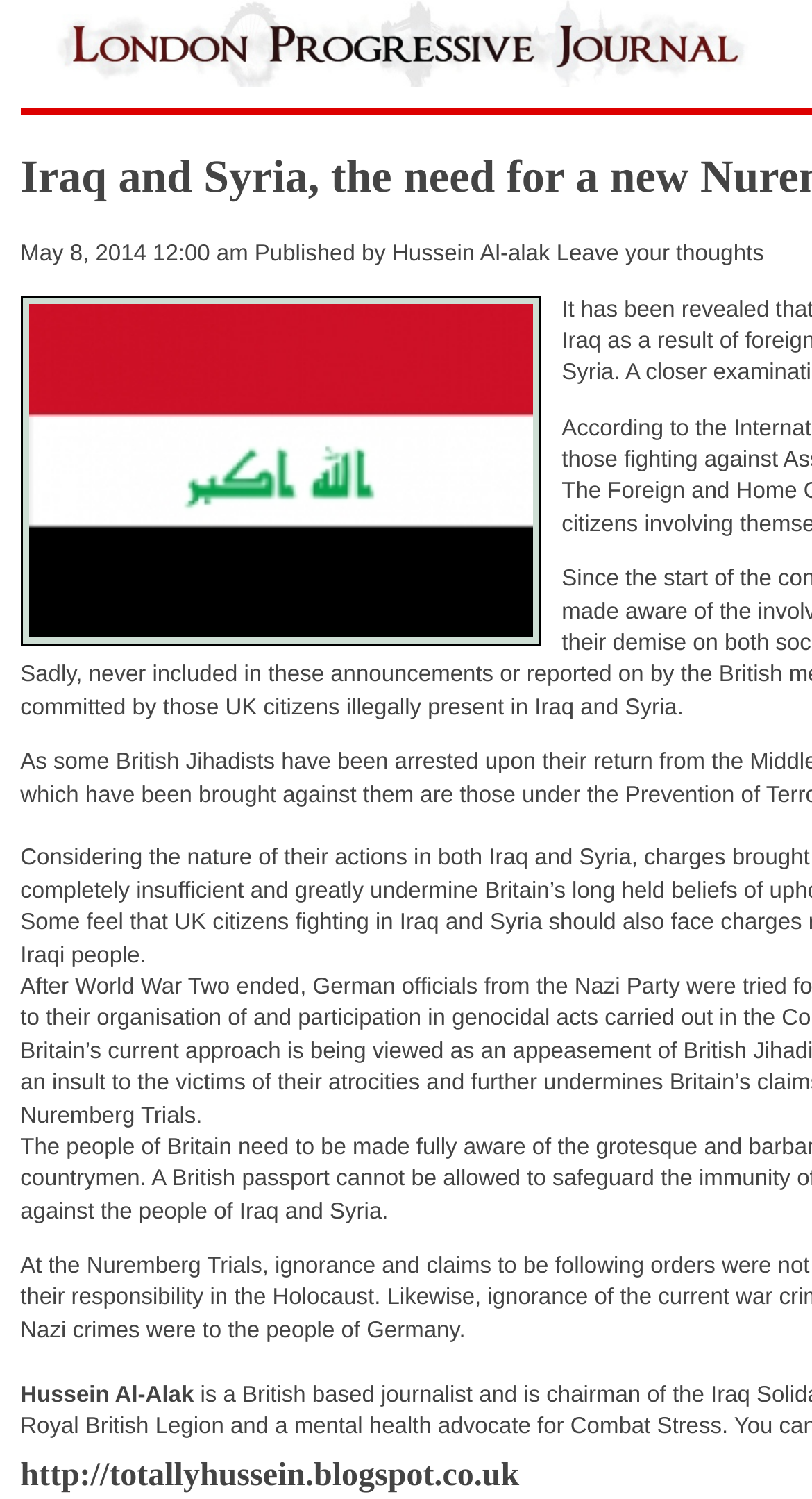Answer briefly with one word or phrase:
How many links are there in the top section of the webpage?

3